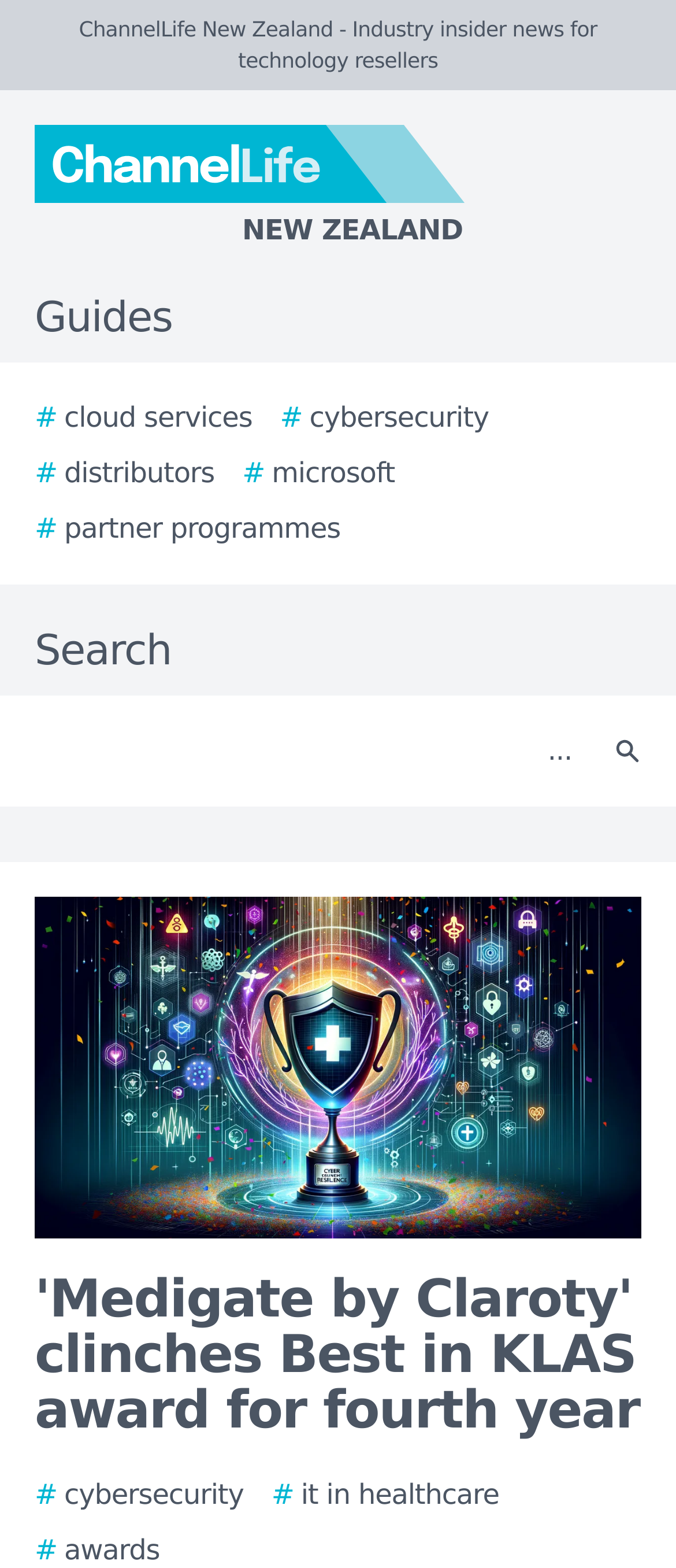Locate the bounding box coordinates of the element that should be clicked to fulfill the instruction: "Learn about Azul's record first quarter results".

None